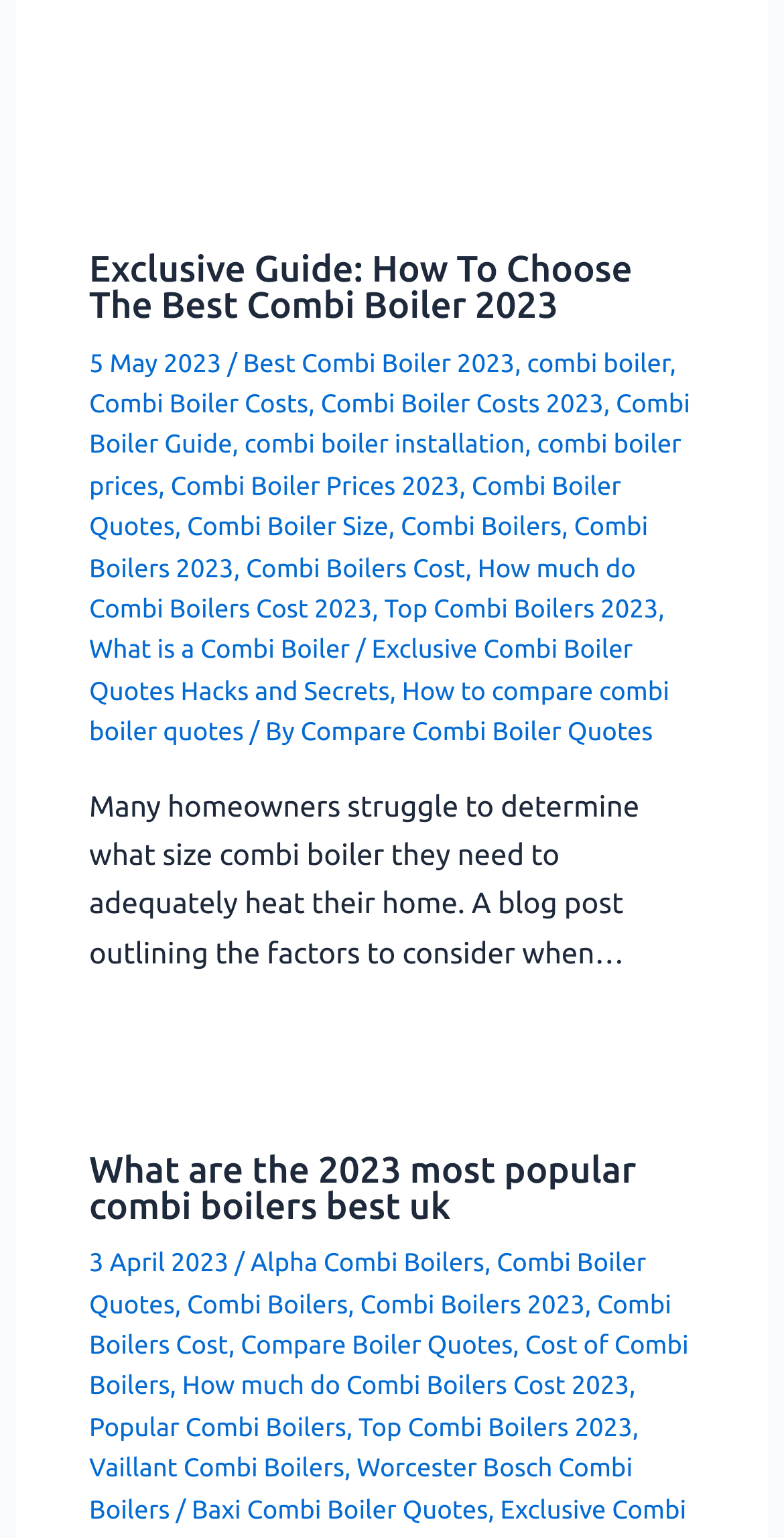Answer the question briefly using a single word or phrase: 
What is the purpose of the webpage?

Guide and comparison